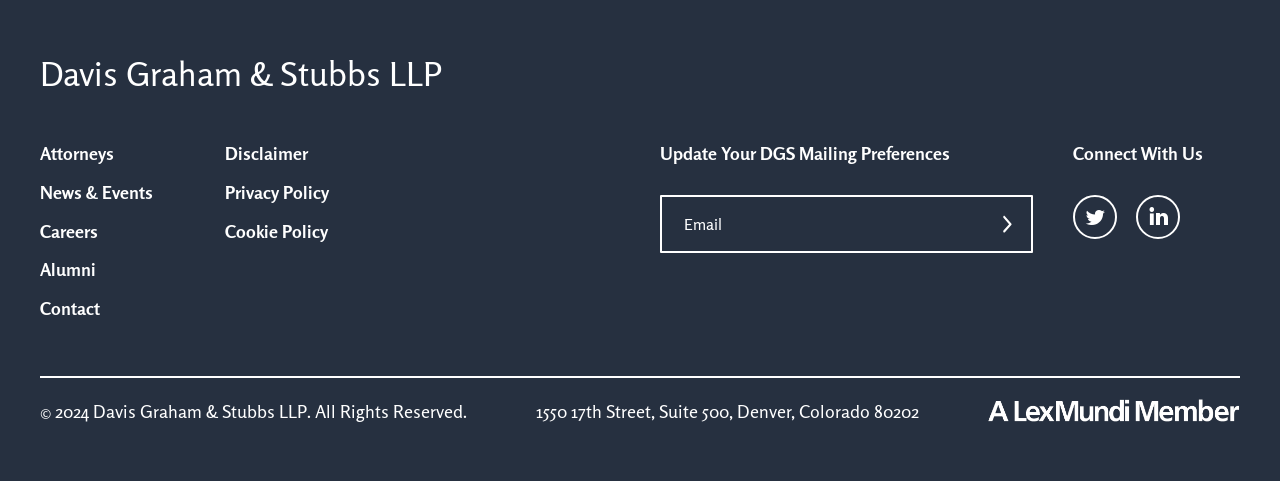What social media platforms are linked? Observe the screenshot and provide a one-word or short phrase answer.

Twitter and LinkedIn